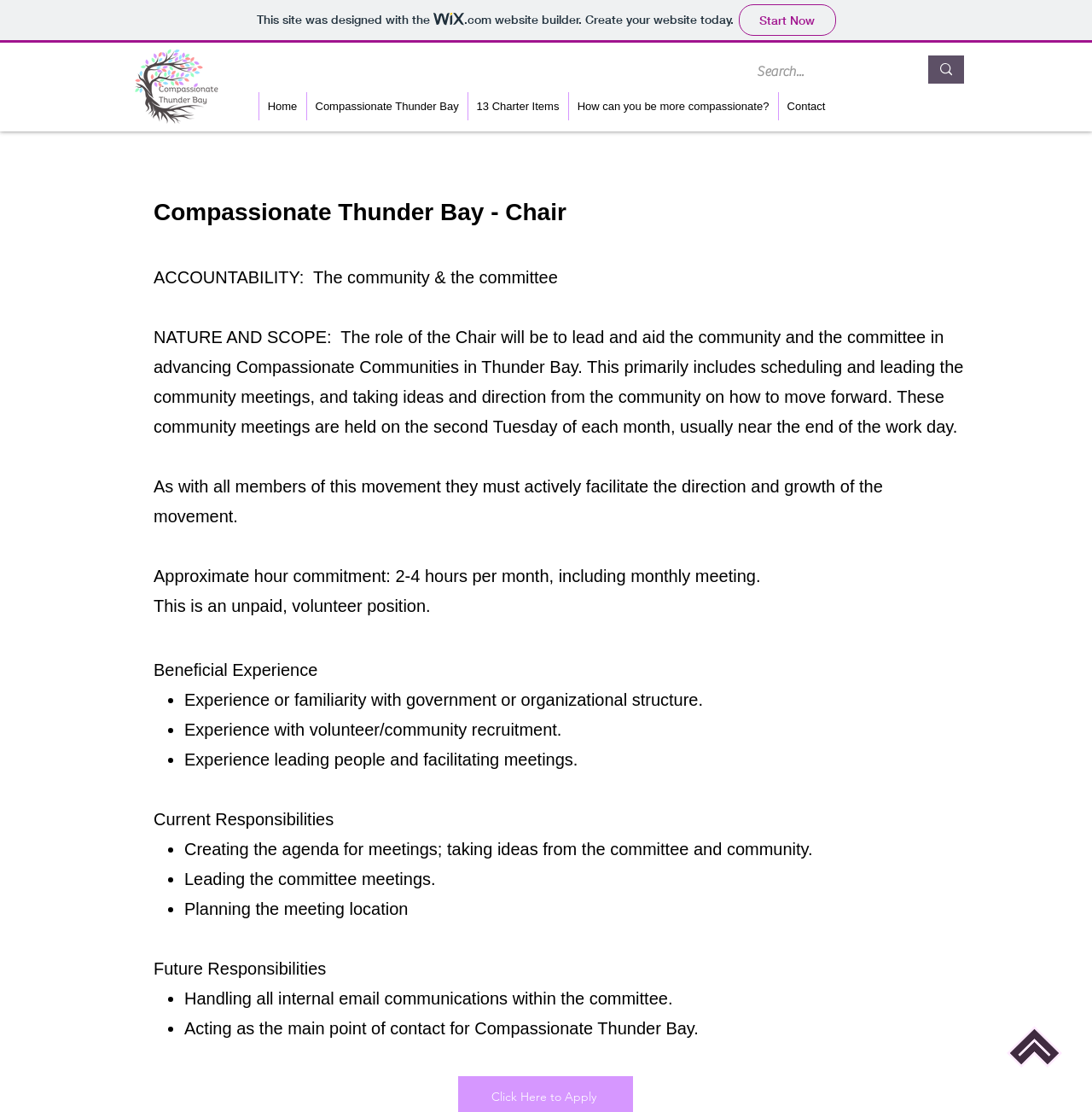What is the main point of contact for Compassionate Thunder Bay?
Using the information presented in the image, please offer a detailed response to the question.

According to the webpage, one of the future responsibilities of the Chair is to act as the main point of contact for Compassionate Thunder Bay.